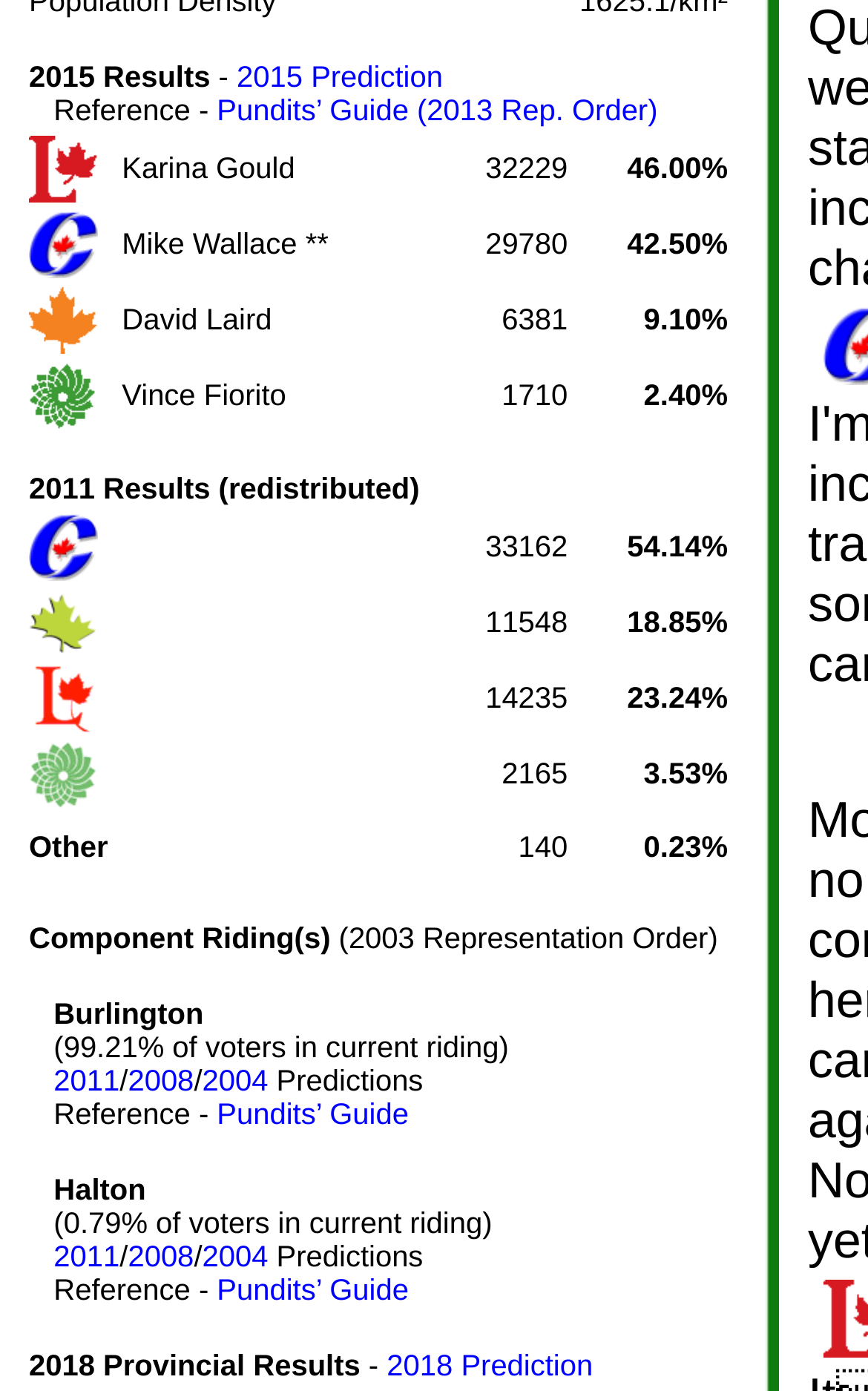Please predict the bounding box coordinates of the element's region where a click is necessary to complete the following instruction: "View 2011 Results". The coordinates should be represented by four float numbers between 0 and 1, i.e., [left, top, right, bottom].

[0.031, 0.314, 0.841, 0.365]